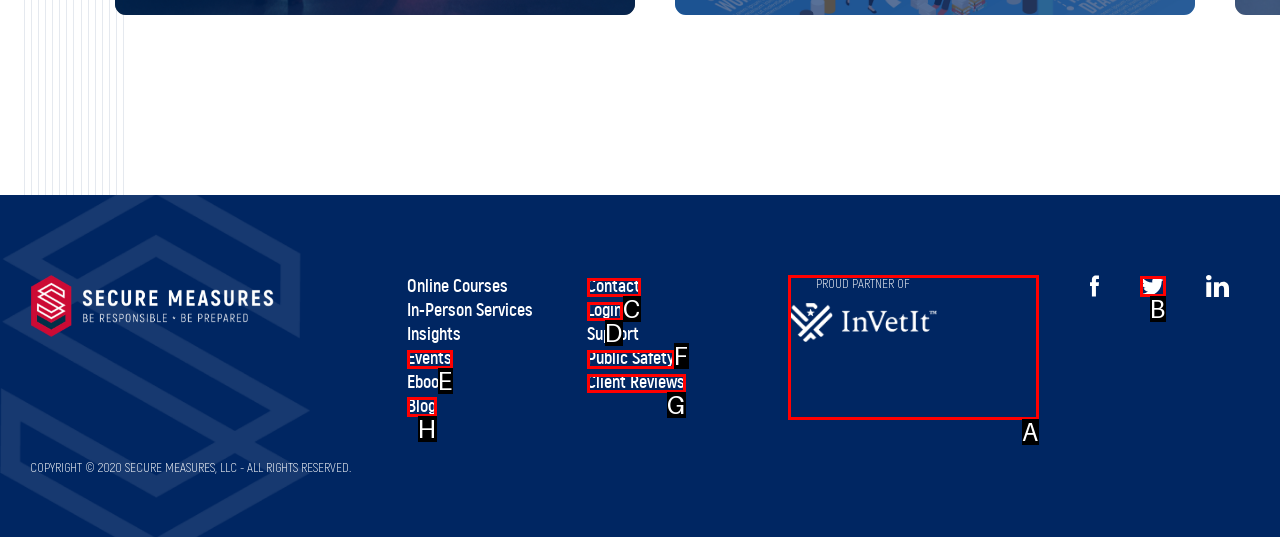Identify the correct option to click in order to accomplish the task: Visit the Blog Provide your answer with the letter of the selected choice.

H